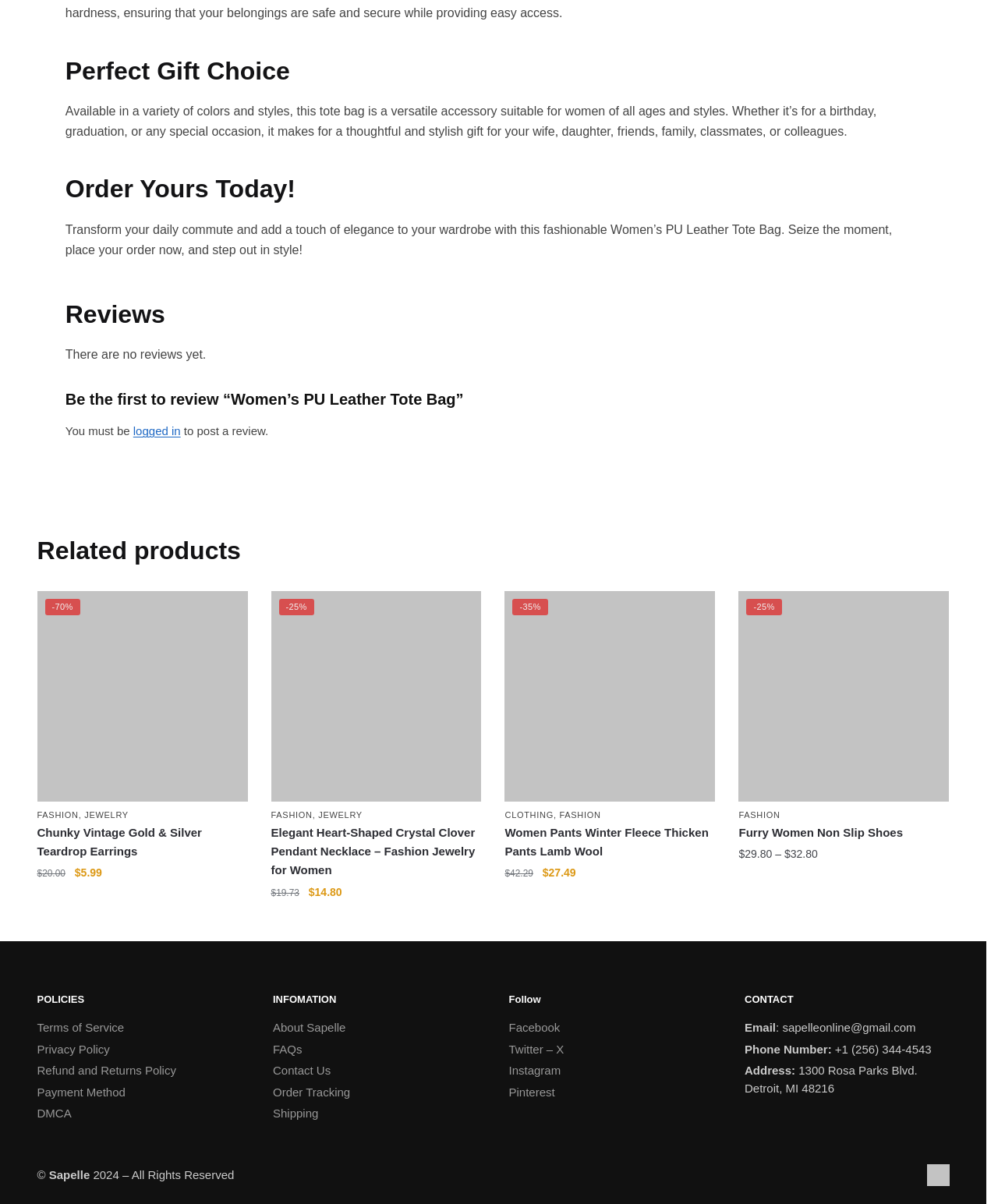Given the description: "Jewelry", determine the bounding box coordinates of the UI element. The coordinates should be formatted as four float numbers between 0 and 1, [left, top, right, bottom].

[0.319, 0.667, 0.363, 0.674]